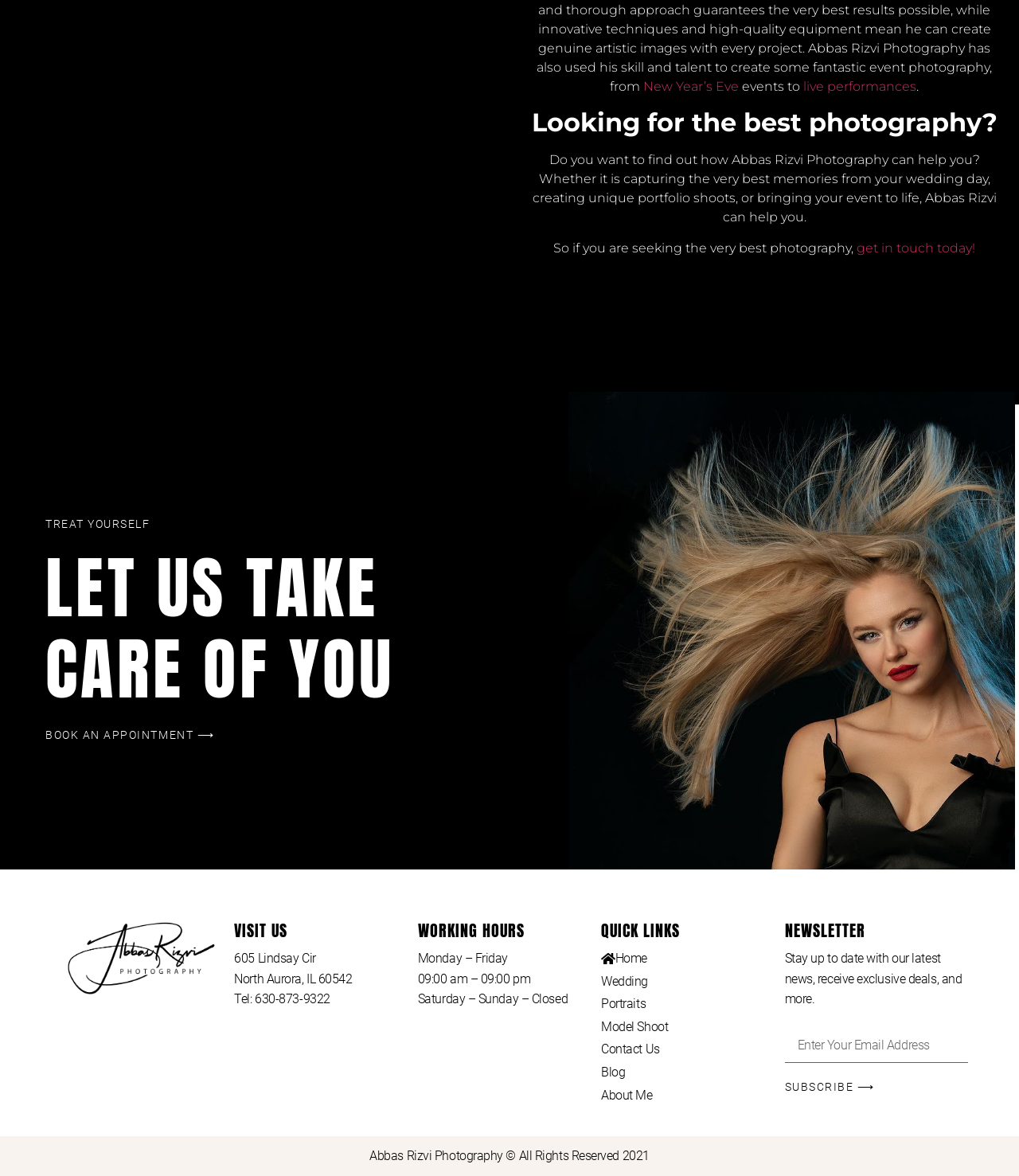Answer the question below with a single word or a brief phrase: 
What is the photographer's name?

Abbas Rizvi